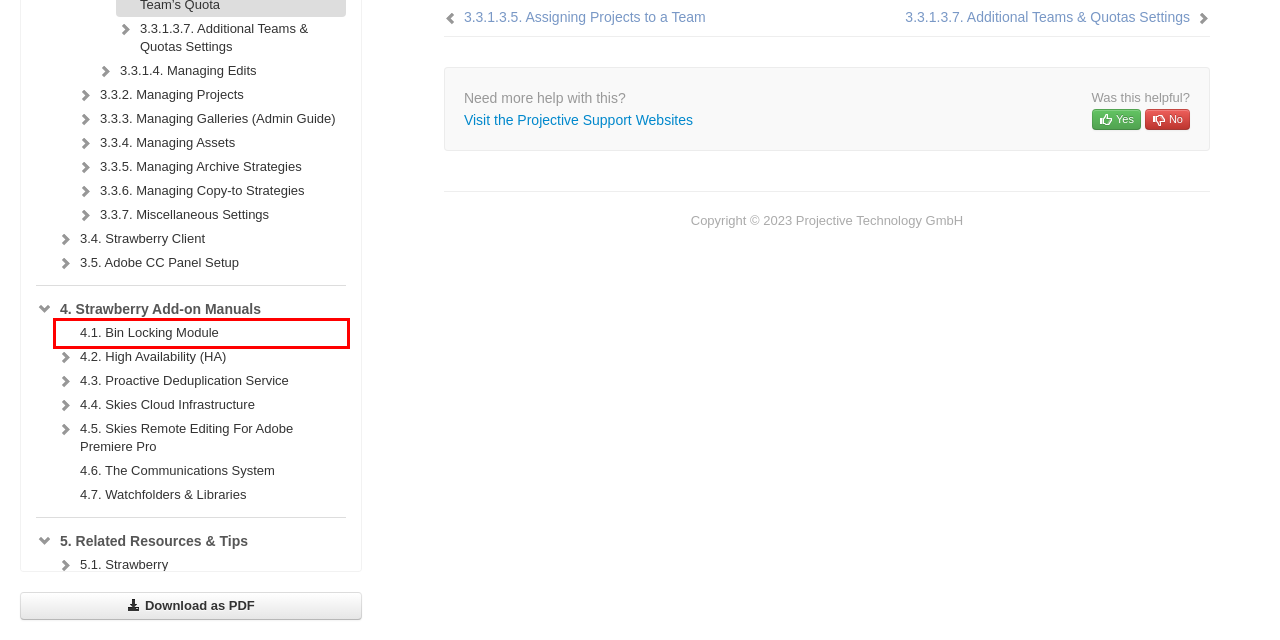Given a screenshot of a webpage with a red rectangle bounding box around a UI element, select the best matching webpage description for the new webpage that appears after clicking the highlighted element. The candidate descriptions are:
A. Proactive Deduplication Service - Strawberry Manuals - Version 6.4
B. Strawberry - Strawberry Manuals - Version 6.4
C. Managing Archive Strategies - Strawberry Manuals - Version 6.4
D. Bin Locking Module - Strawberry Manuals - Version 6.4
E. Managing Copy-to Strategies - Strawberry Manuals - Version 6.4
F. Managing Galleries (Admin Guide) - Strawberry Manuals - Version 6.4
G. High Availability (HA) - Strawberry Manuals - Version 6.4
H. Additional Teams & Quotas Settings - Strawberry Manuals - Version 6.4

D